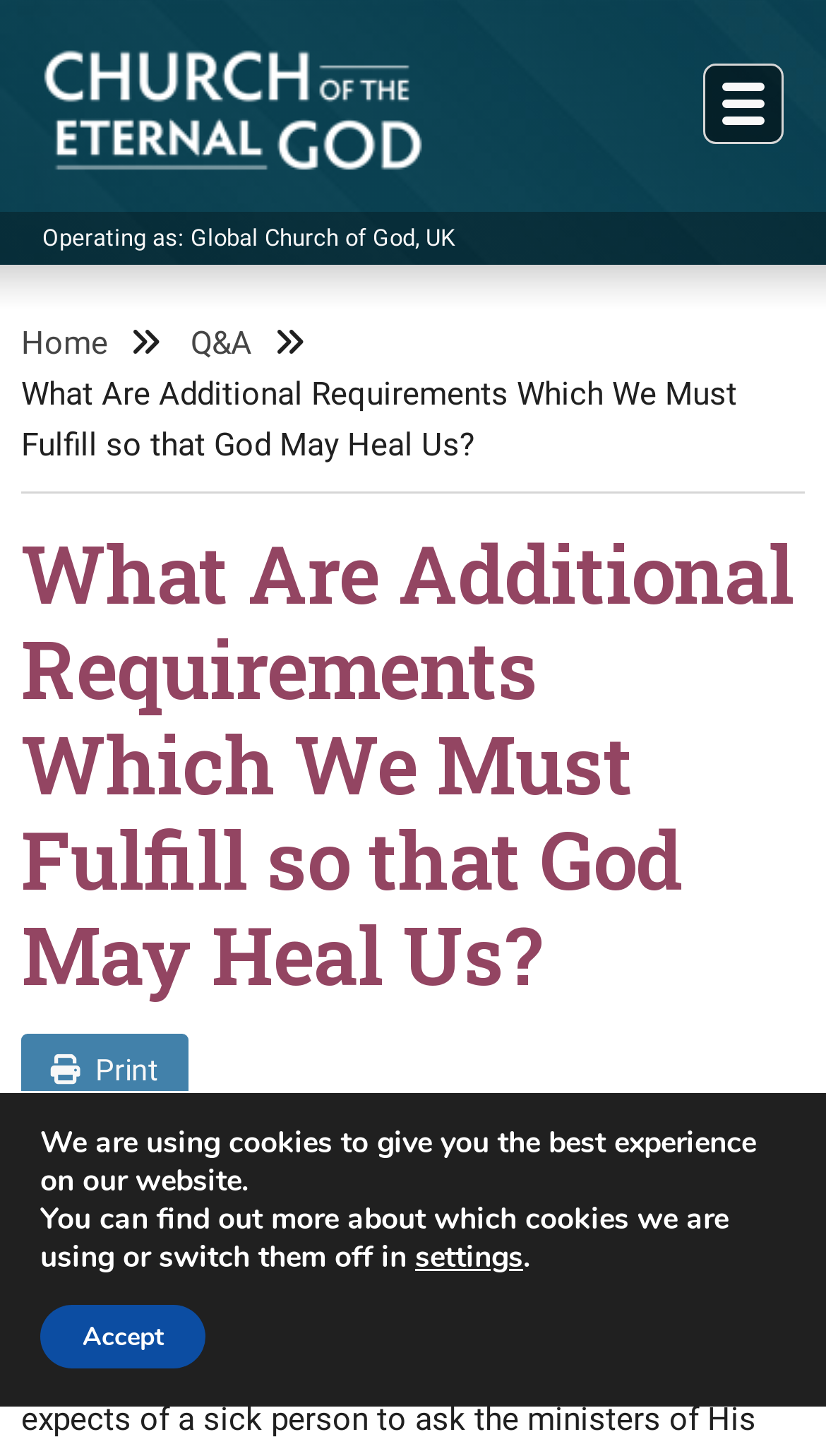Write an extensive caption that covers every aspect of the webpage.

This webpage is about the Church of the Eternal God, with a focus on an article titled "What Are Additional Requirements Which We Must Fulfill so that God May Heal Us?" The top section of the page features a header with a link to the church's website, an image of the church's logo, and a heading that reads "Operating as: Global Church of God, UK". 

To the right of the header is a menu button and a search box. Below the header, there are several links to different sections of the website, including "STANDINGWATCH", "THE UPDATE", "LITERATURE", and others. These links are arranged in a vertical column on the left side of the page.

The main content of the page is the article, which is headed by a title that matches the page's title. The article text is followed by a link to print the article, a timestamp indicating when it was published, and a set of social media links.

At the very bottom of the page, there is a GDPR cookie banner that informs users about the website's use of cookies and provides options to adjust cookie settings or accept them.